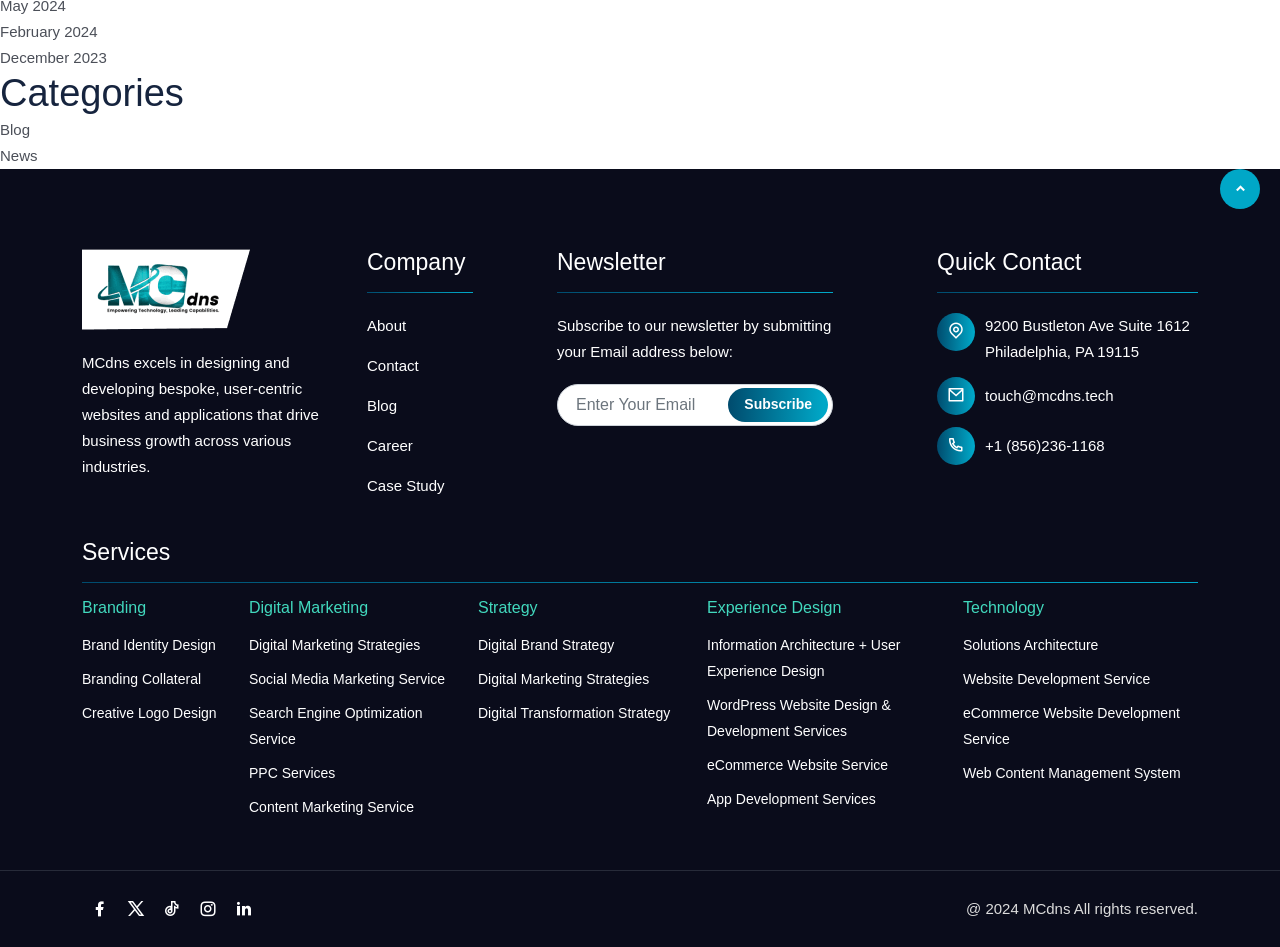Determine the bounding box coordinates for the UI element matching this description: "Digital Marketing Strategies".

[0.373, 0.709, 0.507, 0.725]